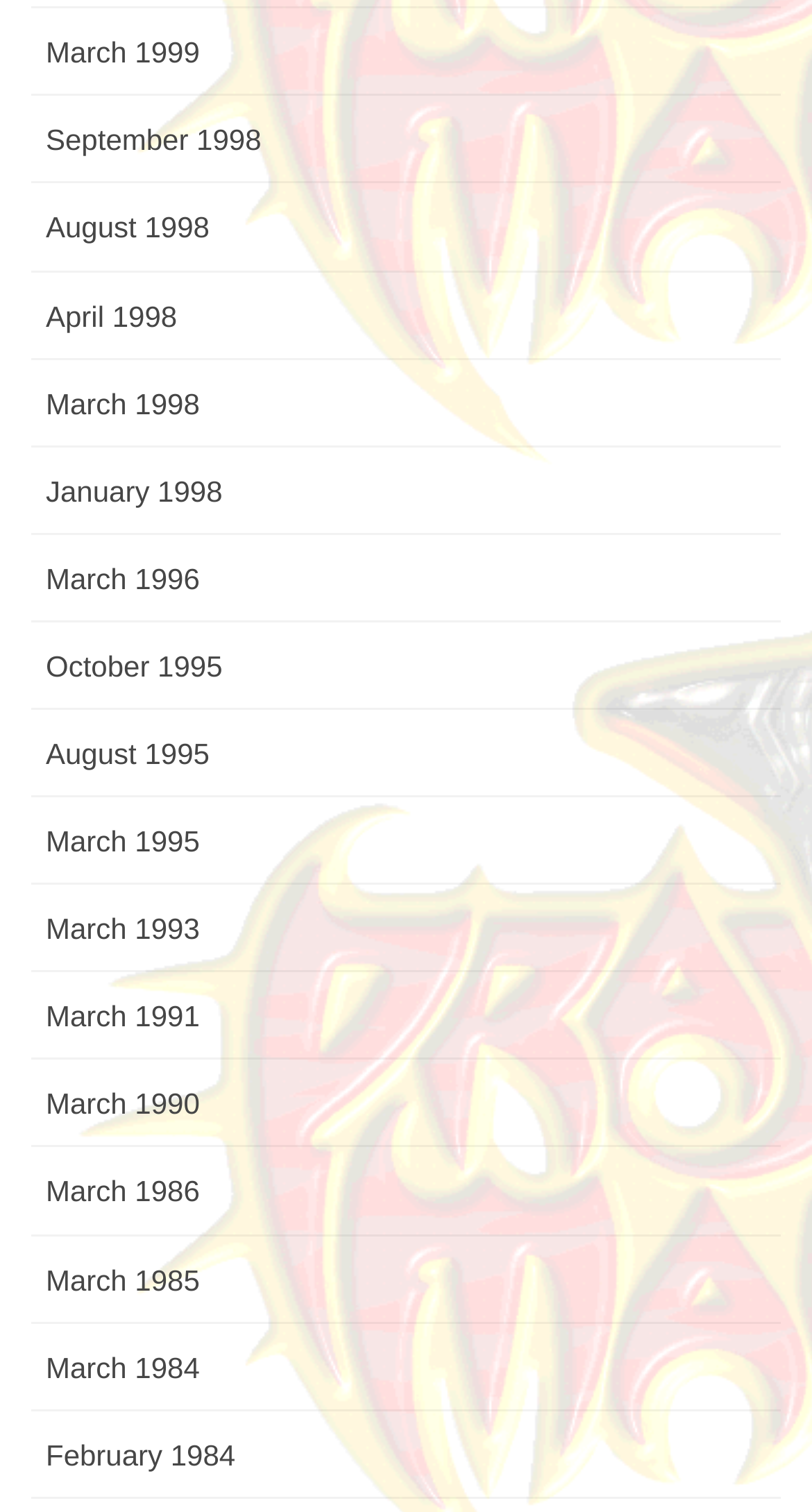Respond to the question below with a concise word or phrase:
How many links are there on the page?

17